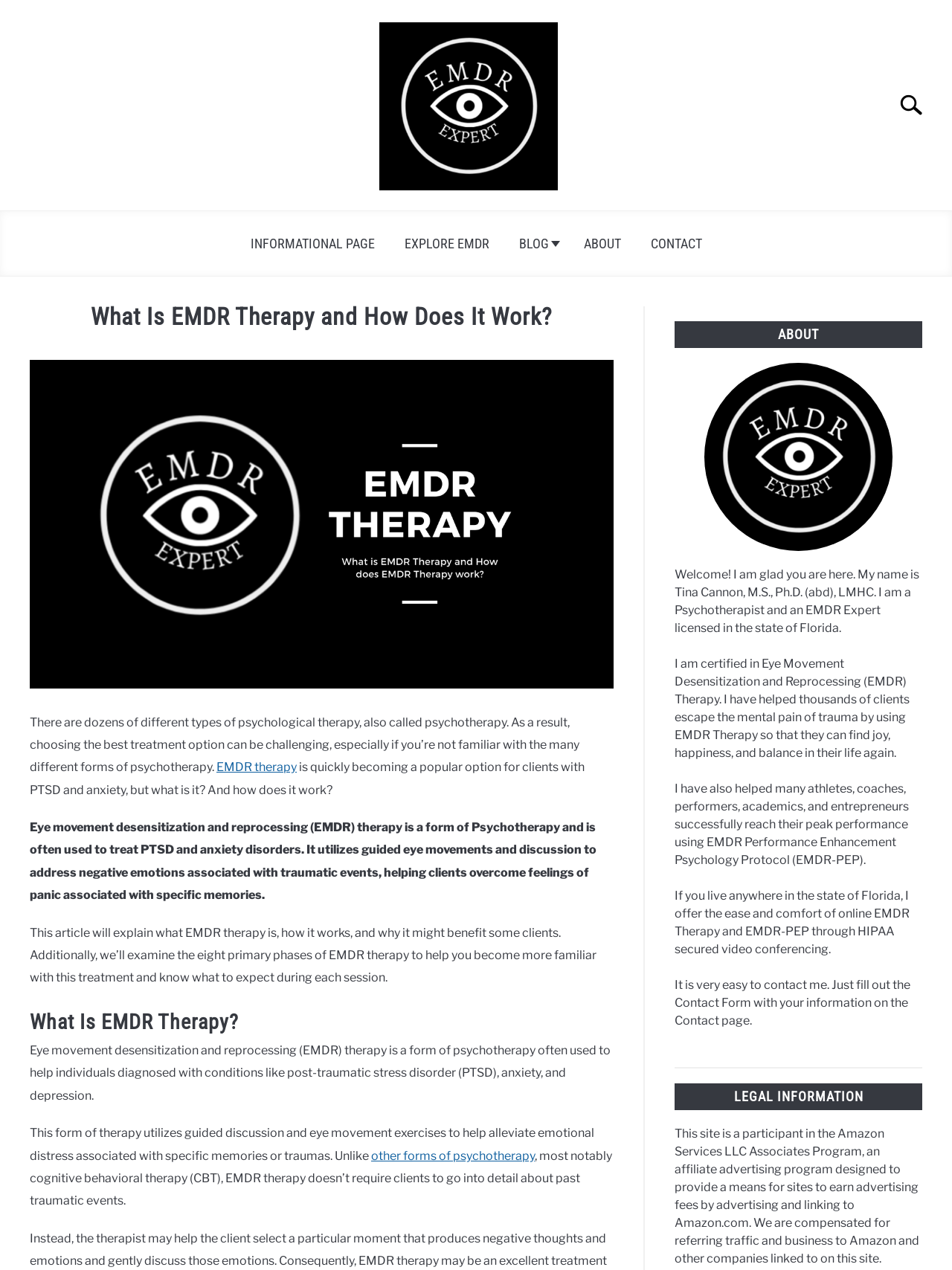Please identify the bounding box coordinates of the area that needs to be clicked to follow this instruction: "Read about the author".

[0.709, 0.446, 0.966, 0.5]